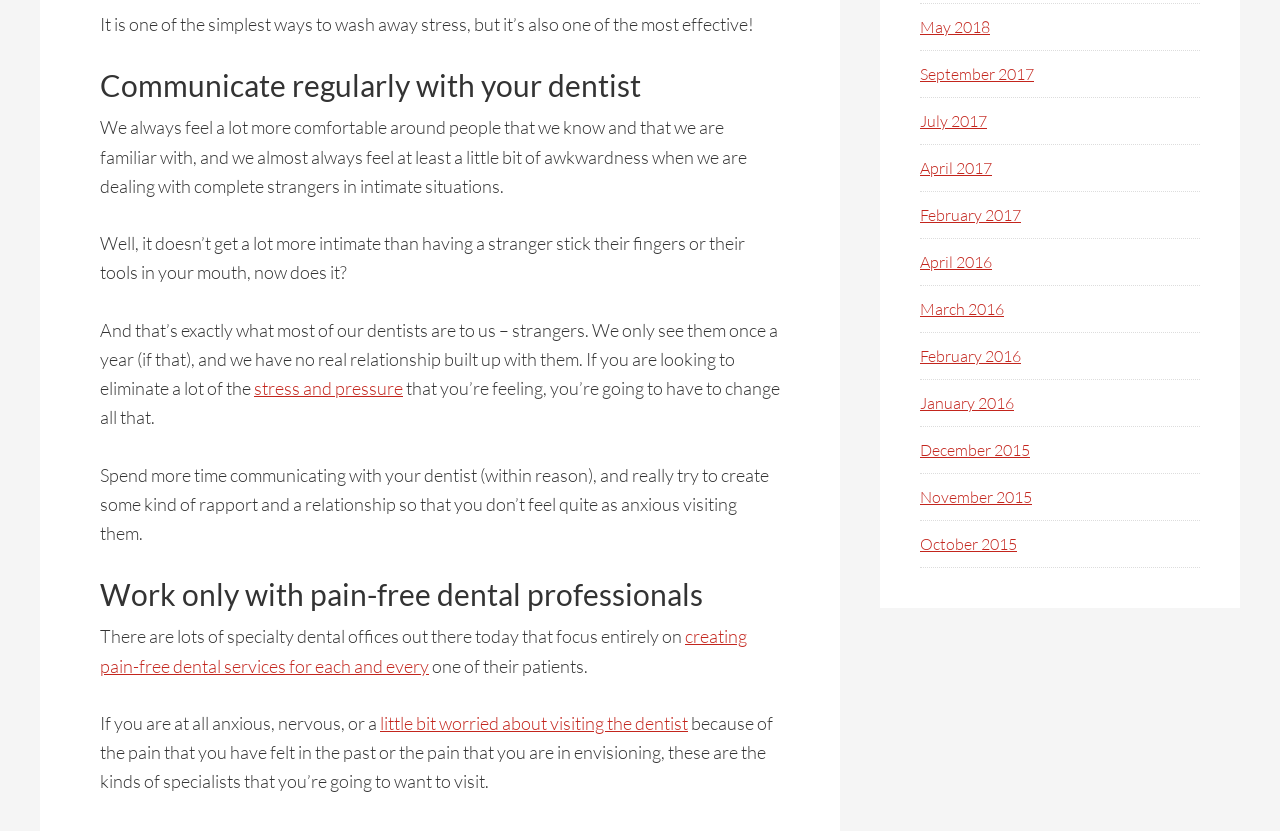Identify the bounding box coordinates for the element you need to click to achieve the following task: "refresh sky map". Provide the bounding box coordinates as four float numbers between 0 and 1, in the form [left, top, right, bottom].

None